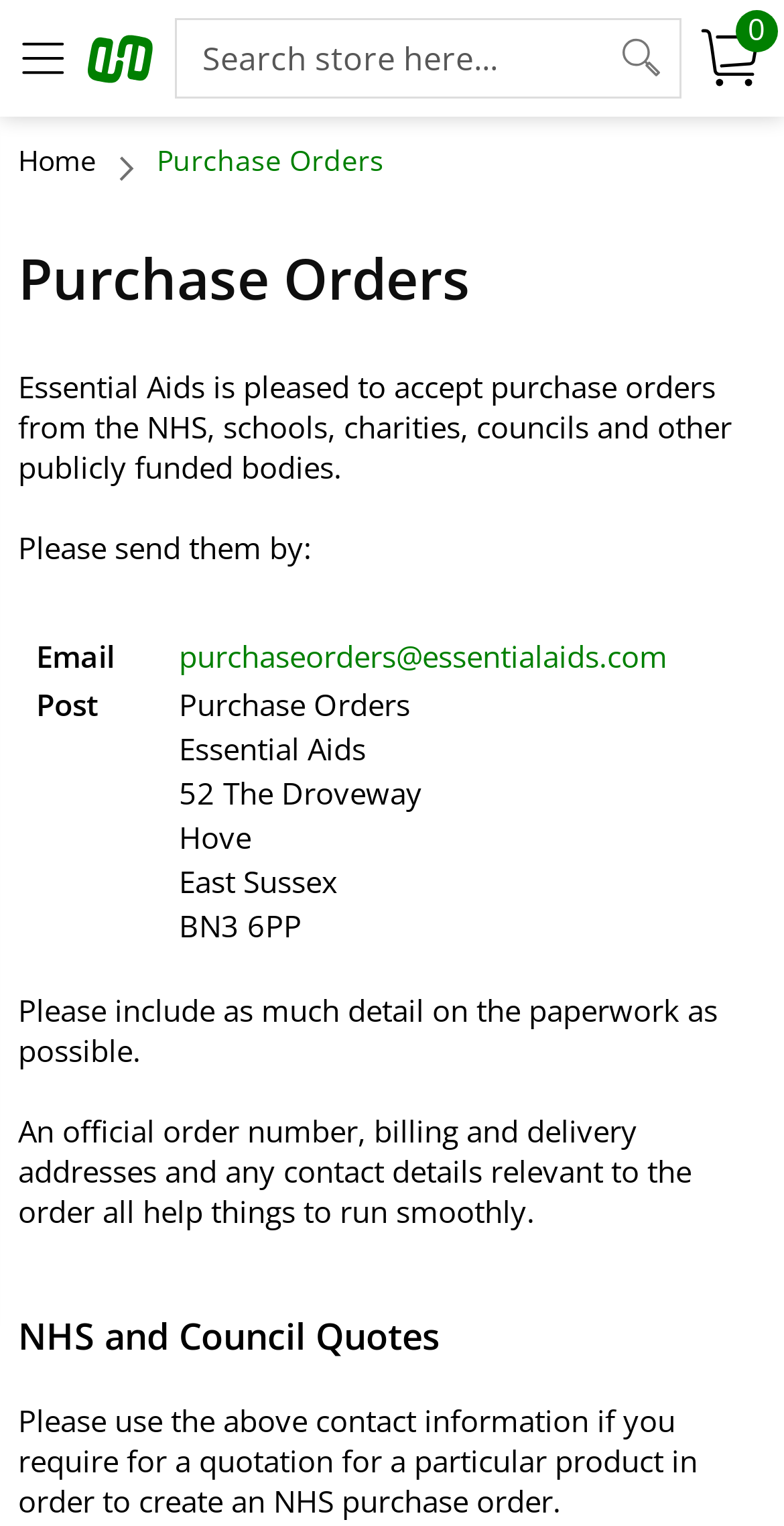What type of organizations can place purchase orders? Please answer the question using a single word or phrase based on the image.

NHS, schools, charities, councils